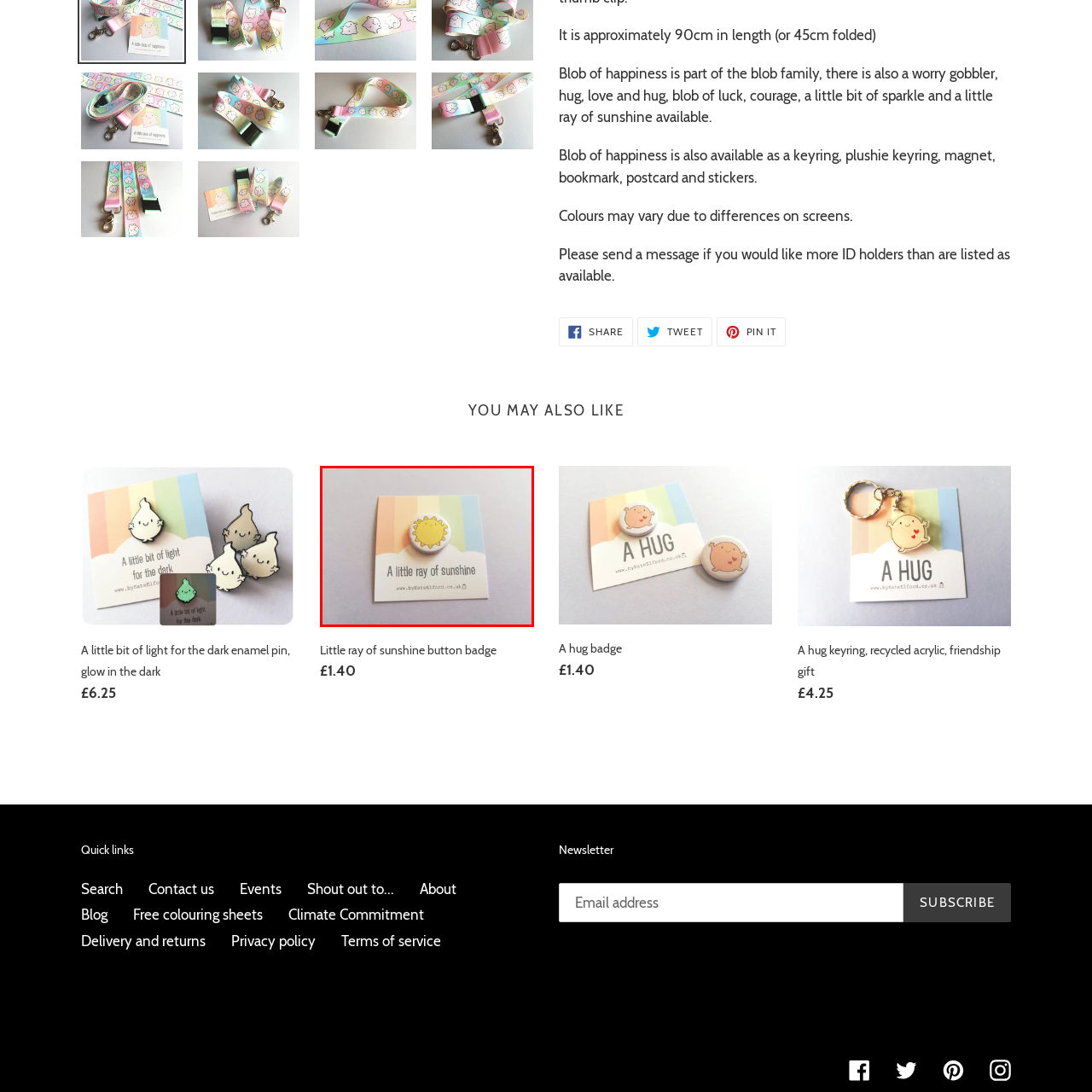What is the dominant color of the badge?
Examine the image within the red bounding box and give a comprehensive response.

The caption describes the badge as bright yellow, which implies that the dominant color of the badge is yellow.